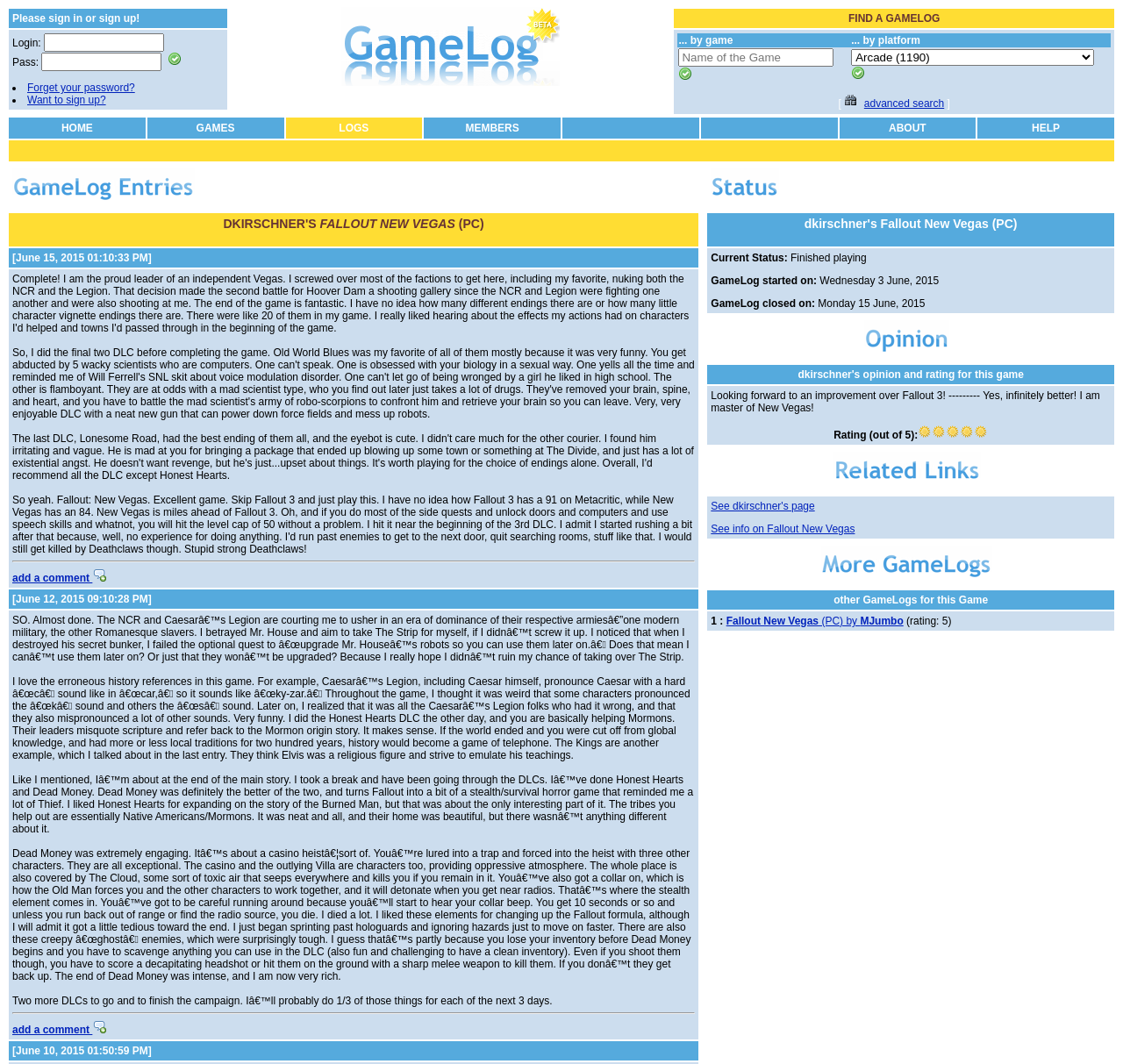How many DLCs are mentioned in the third table?
Based on the visual, give a brief answer using one word or a short phrase.

4